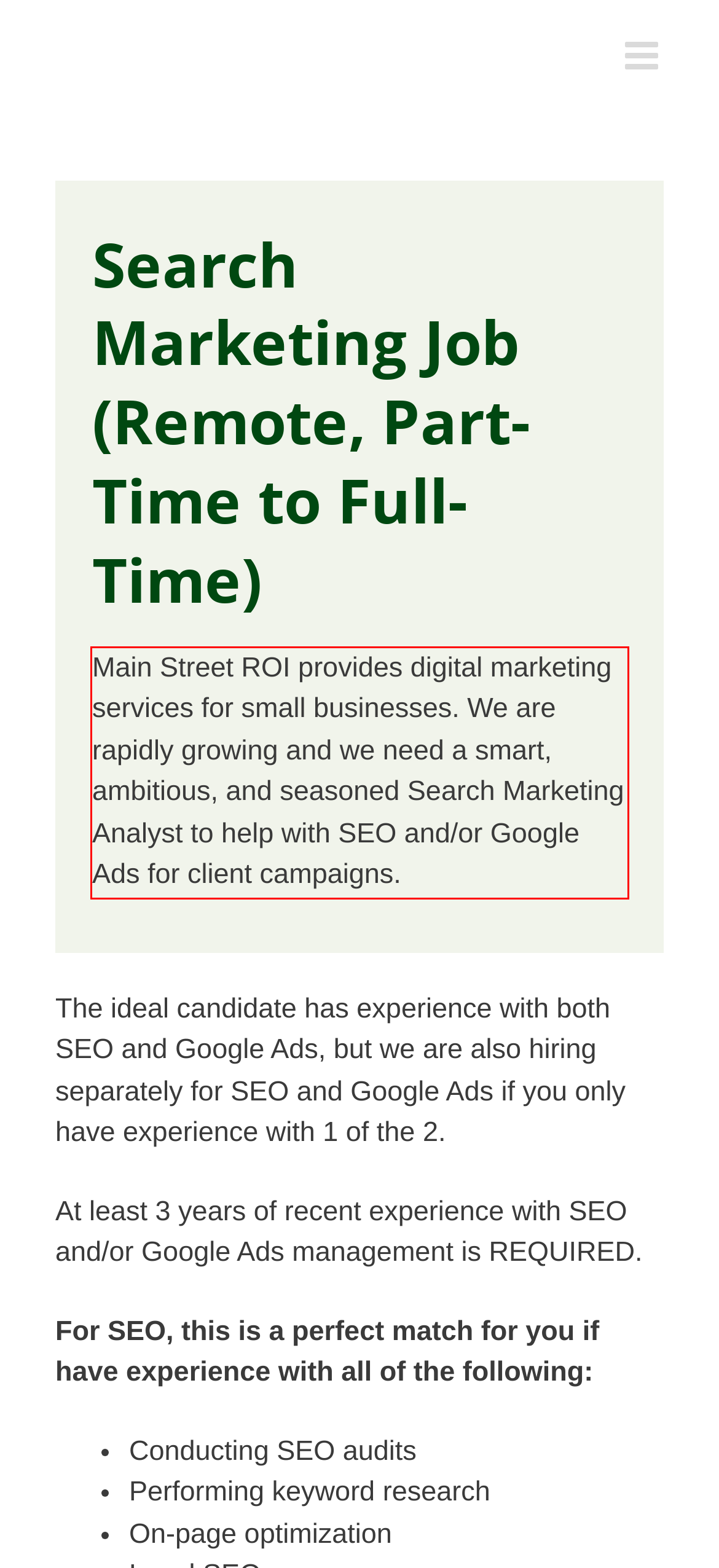Please analyze the provided webpage screenshot and perform OCR to extract the text content from the red rectangle bounding box.

Main Street ROI provides digital marketing services for small businesses. We are rapidly growing and we need a smart, ambitious, and seasoned Search Marketing Analyst to help with SEO and/or Google Ads for client campaigns.